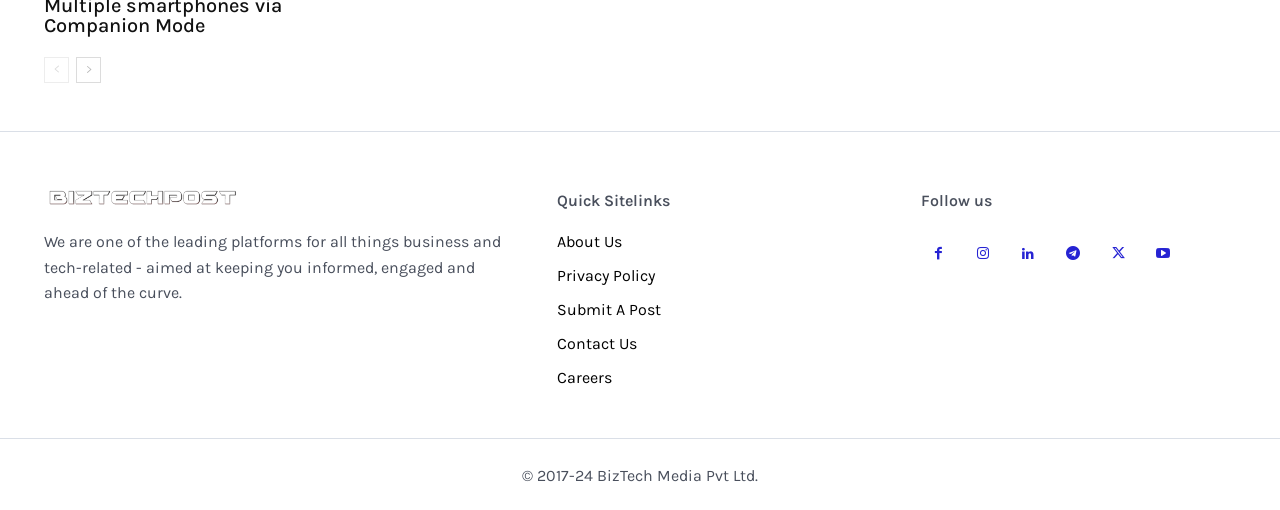Locate the bounding box coordinates of the area you need to click to fulfill this instruction: 'go to next page'. The coordinates must be in the form of four float numbers ranging from 0 to 1: [left, top, right, bottom].

[0.059, 0.105, 0.079, 0.156]